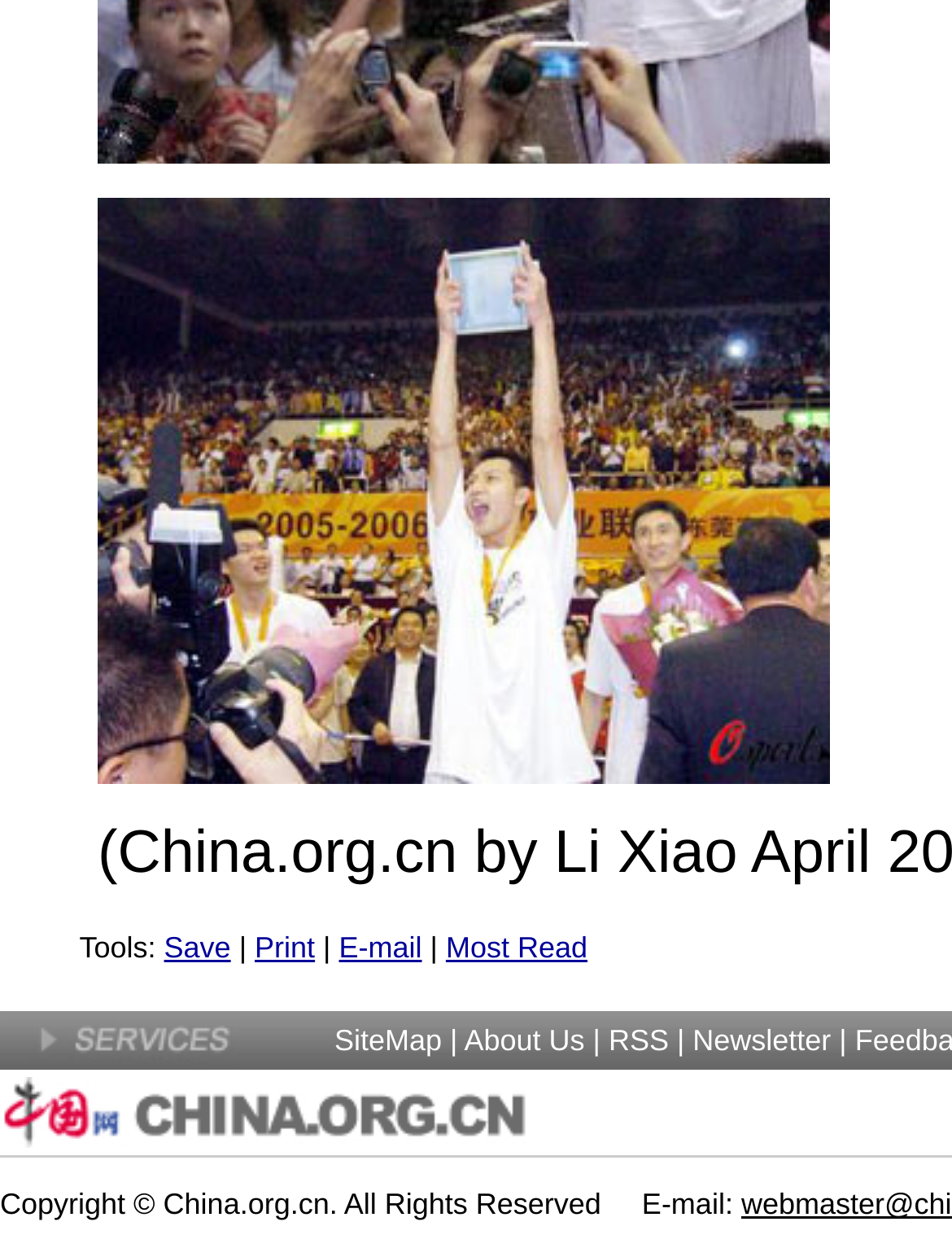How many images are on the webpage?
From the image, respond using a single word or phrase.

2